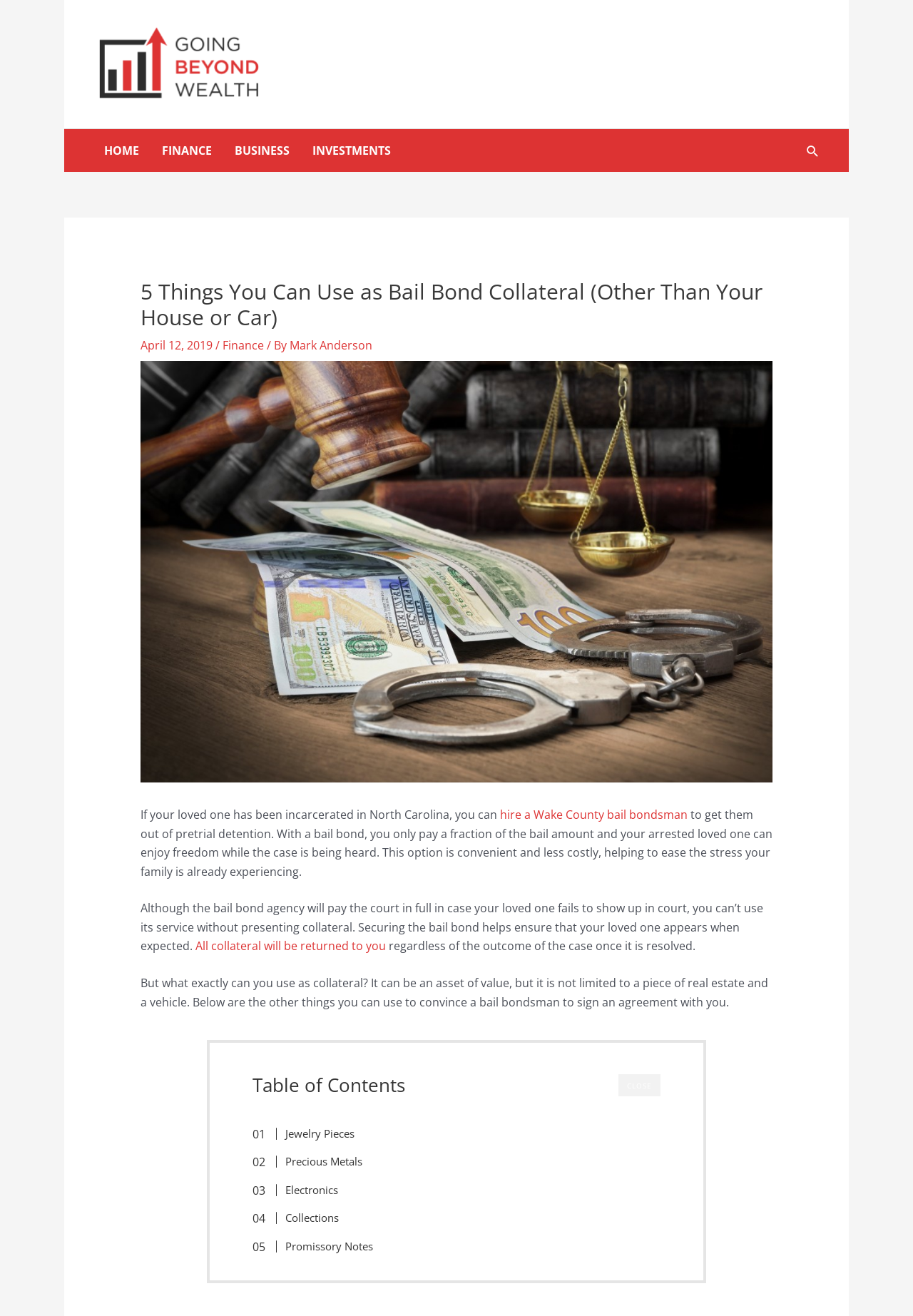Please identify the bounding box coordinates of the area that needs to be clicked to fulfill the following instruction: "Click on February 2024."

None